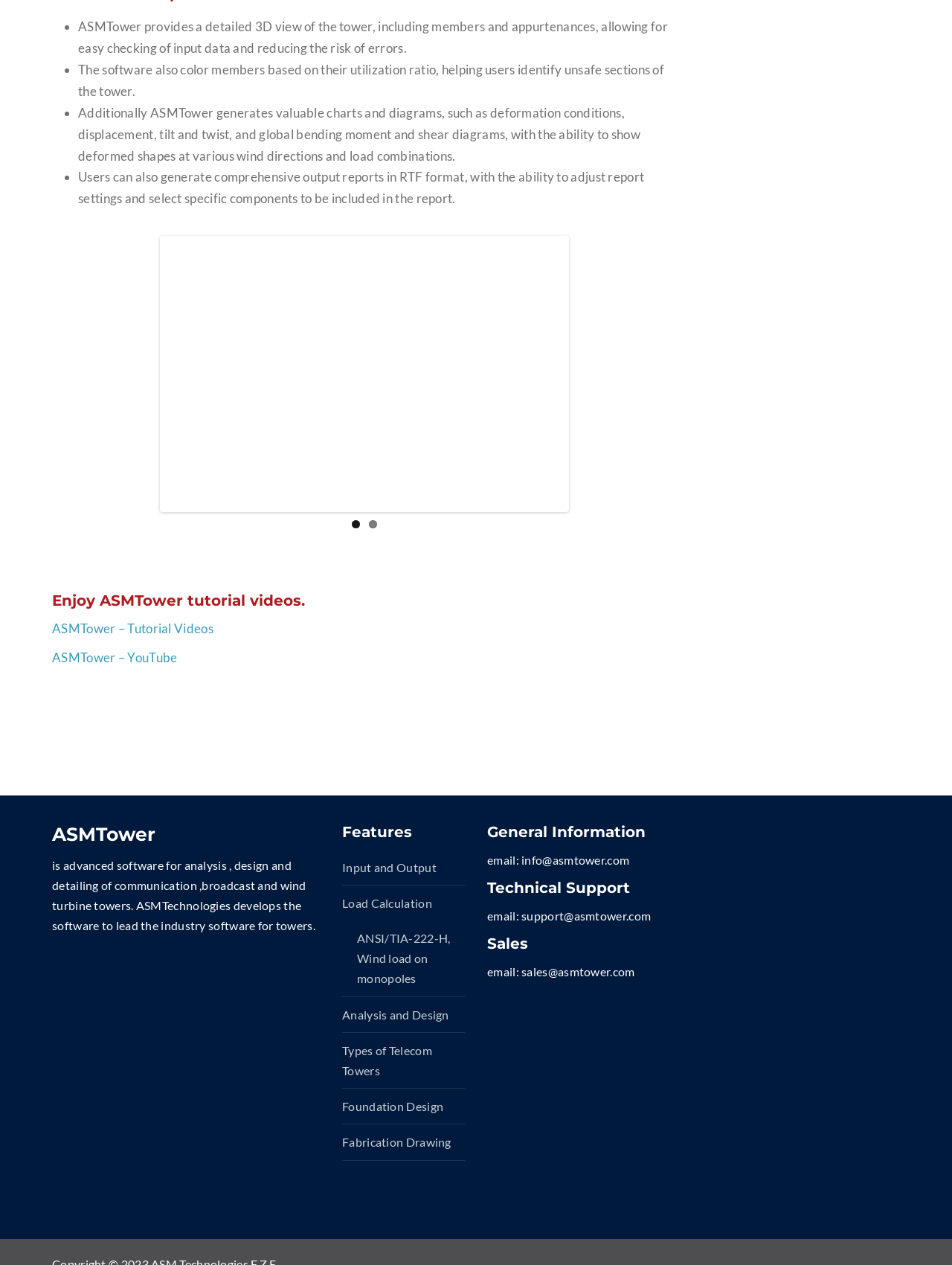Please identify the bounding box coordinates of the clickable area that will allow you to execute the instruction: "Contact technical support".

[0.548, 0.699, 0.684, 0.711]